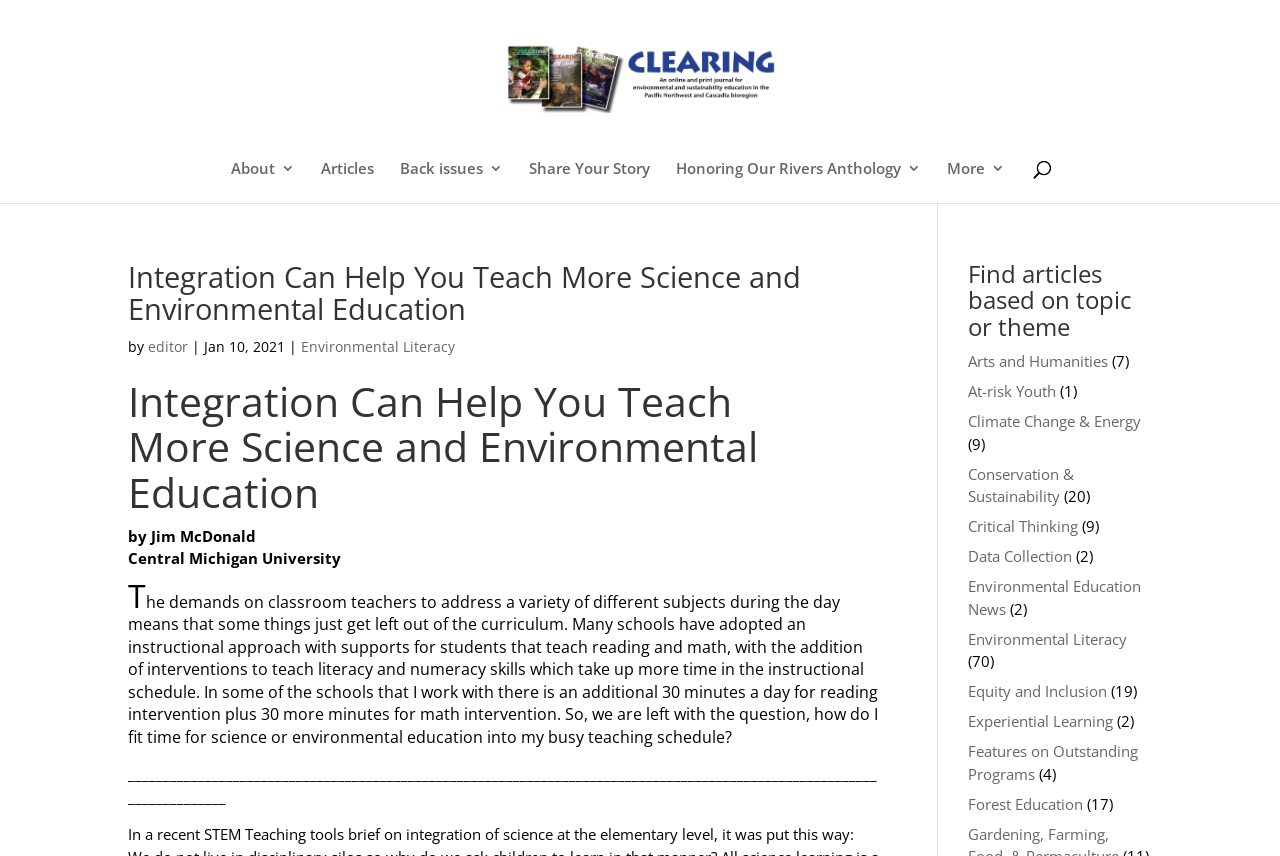Locate the bounding box coordinates of the element to click to perform the following action: 'Browse articles on 'Environmental Literacy''. The coordinates should be given as four float values between 0 and 1, in the form of [left, top, right, bottom].

[0.756, 0.734, 0.881, 0.758]